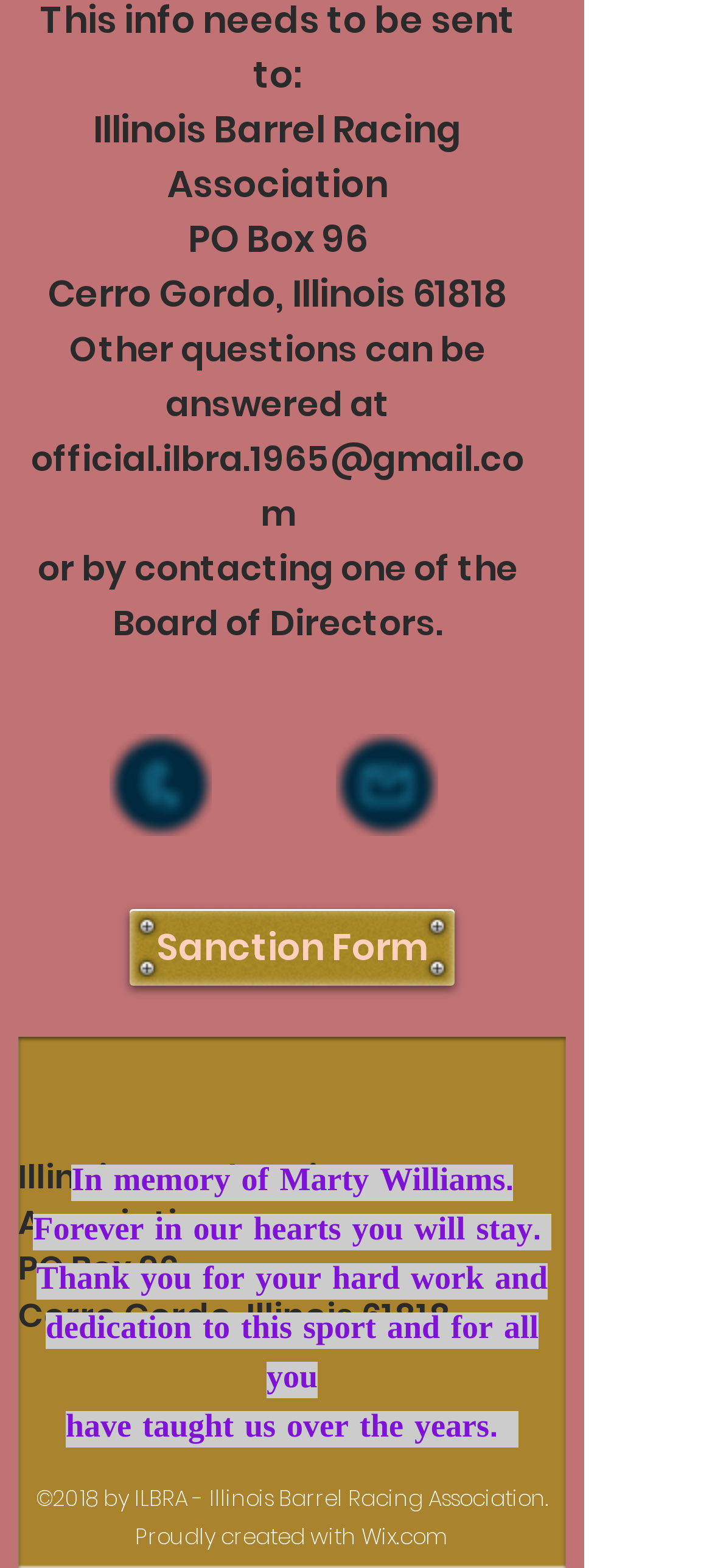Give a one-word or one-phrase response to the question: 
What is the name of the platform used to create the website?

Wix.com